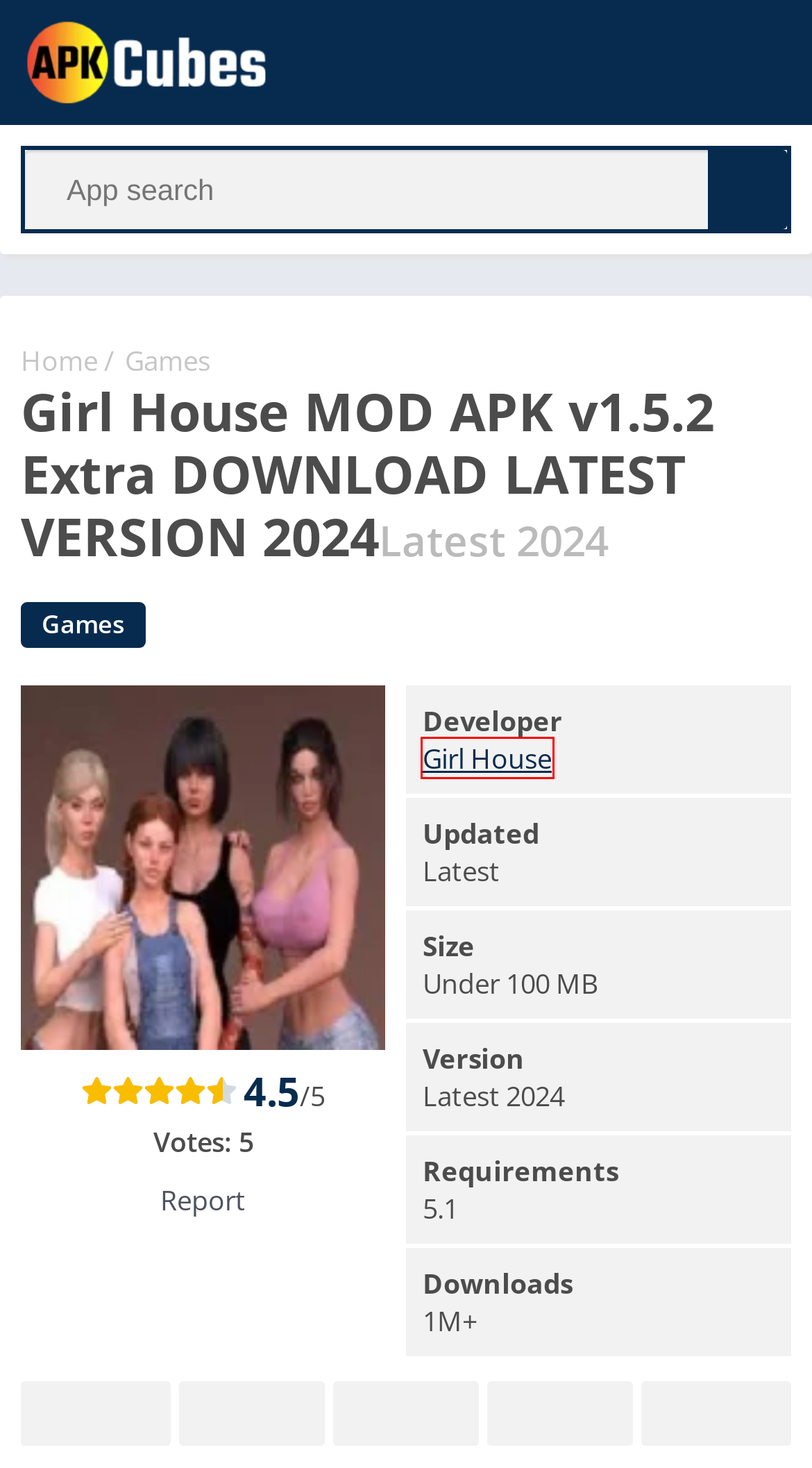Look at the screenshot of the webpage and find the element within the red bounding box. Choose the webpage description that best fits the new webpage that will appear after clicking the element. Here are the candidates:
A. Apps Archives - Apkcubes
B. OnlyFans ++ MOD APK v3.19 Download Latest Version 2024
C. Girl House Archives - Apkcubes
D. Privacy Policy - Apkcubes
E. Apkcubes - Android MOD APK & Games Reviews
F. DMCA Policy - Apkcubes
G. Girl House No Ads Archives - Apkcubes
H. Games Archives - Apkcubes

C